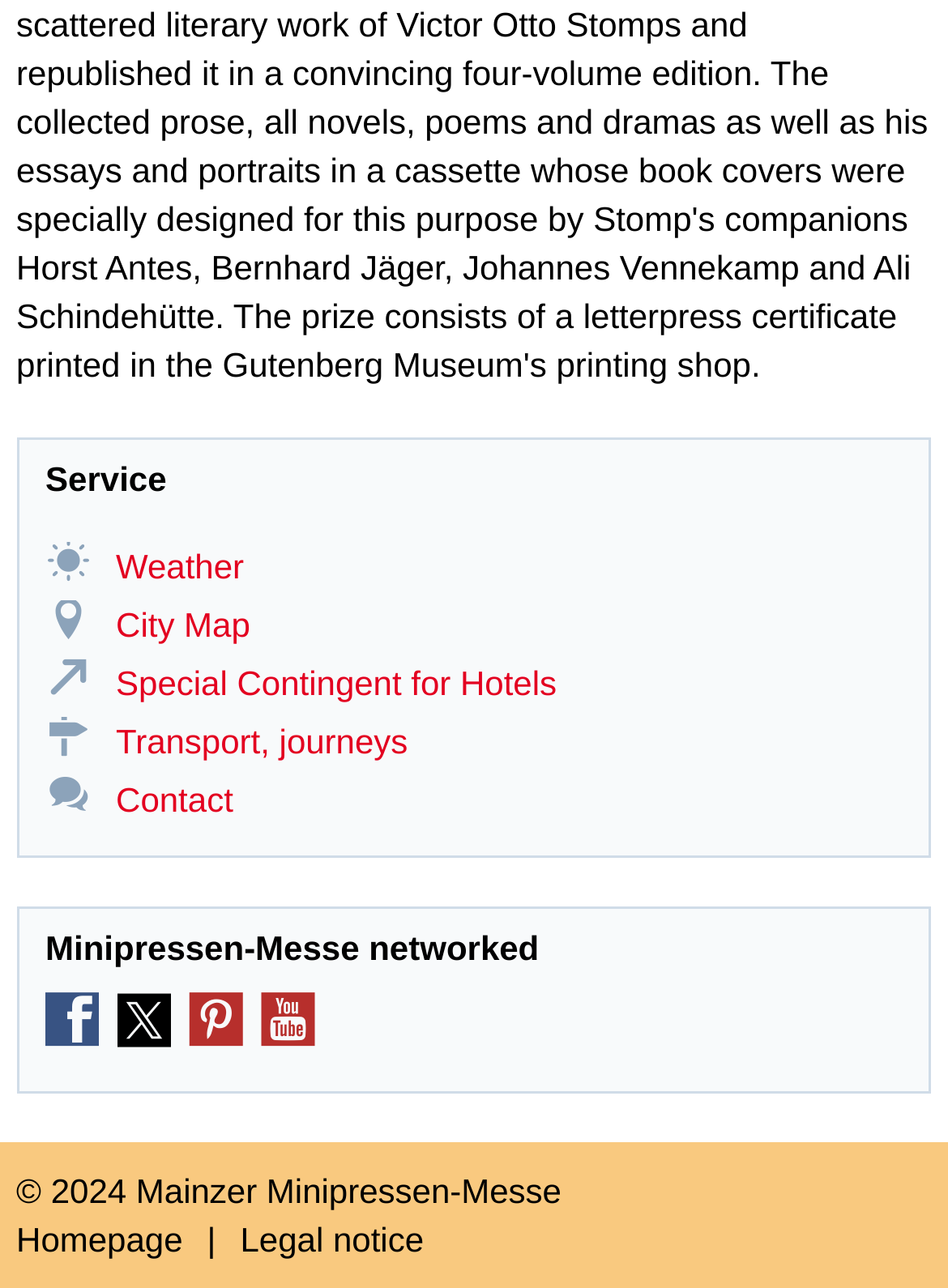What is the name of the event?
Based on the screenshot, give a detailed explanation to answer the question.

The name of the event can be found in the StaticText element 'Minipressen-Messe networked' which is located at the bottom of the page.